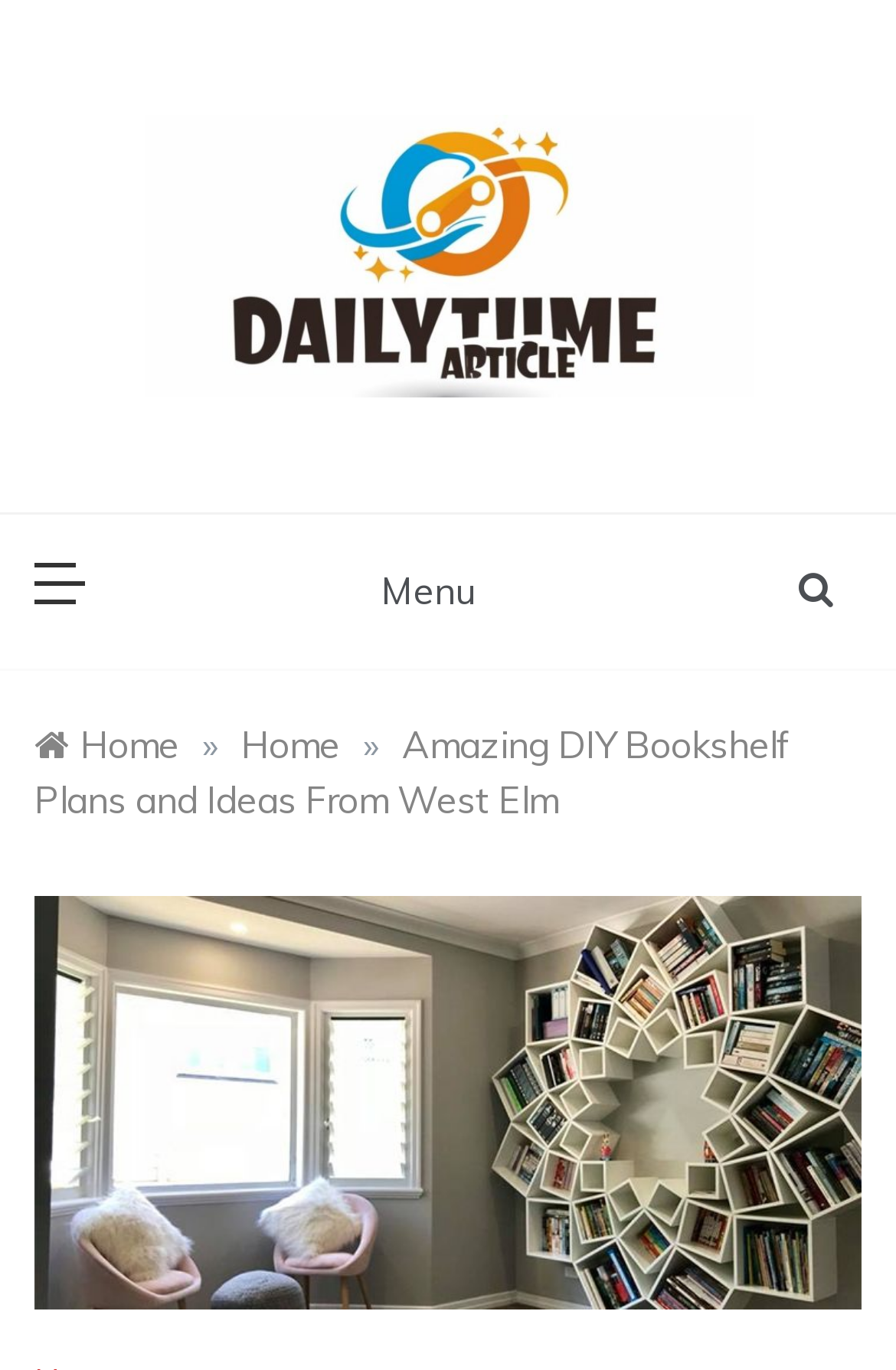From the element description: "Home", extract the bounding box coordinates of the UI element. The coordinates should be expressed as four float numbers between 0 and 1, in the order [left, top, right, bottom].

[0.038, 0.526, 0.2, 0.56]